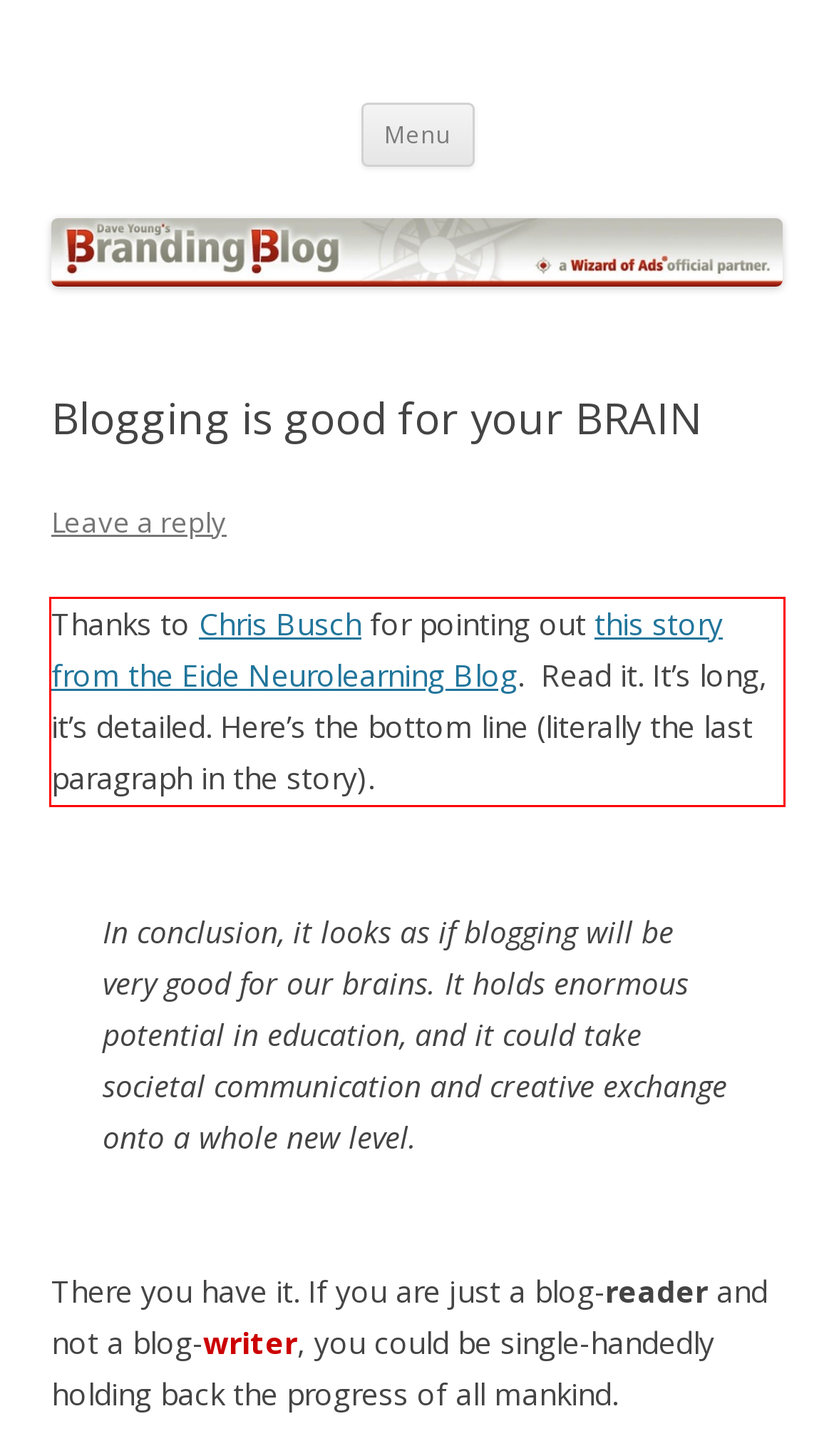Analyze the screenshot of a webpage where a red rectangle is bounding a UI element. Extract and generate the text content within this red bounding box.

Thanks to Chris Busch for pointing out this story from the Eide Neurolearning Blog. Read it. It’s long, it’s detailed. Here’s the bottom line (literally the last paragraph in the story).